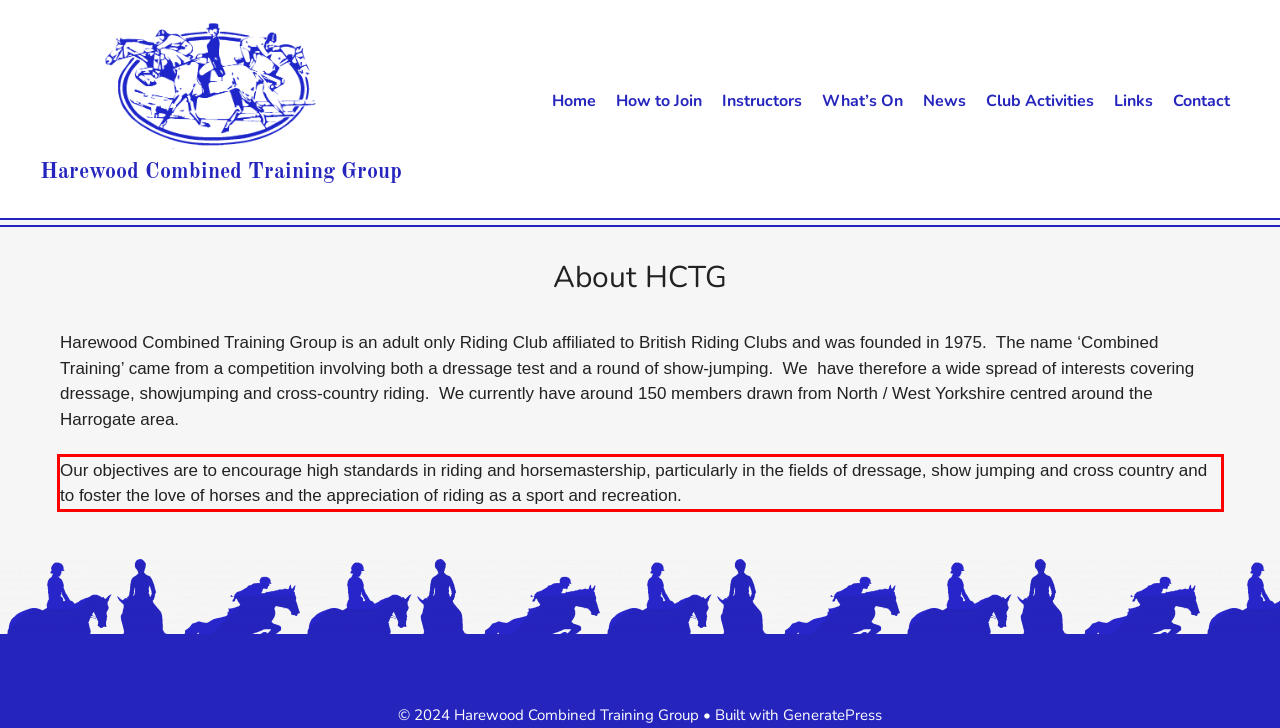Look at the screenshot of the webpage, locate the red rectangle bounding box, and generate the text content that it contains.

Our objectives are to encourage high standards in riding and horsemastership, particularly in the fields of dressage, show jumping and cross country and to foster the love of horses and the appreciation of riding as a sport and recreation.